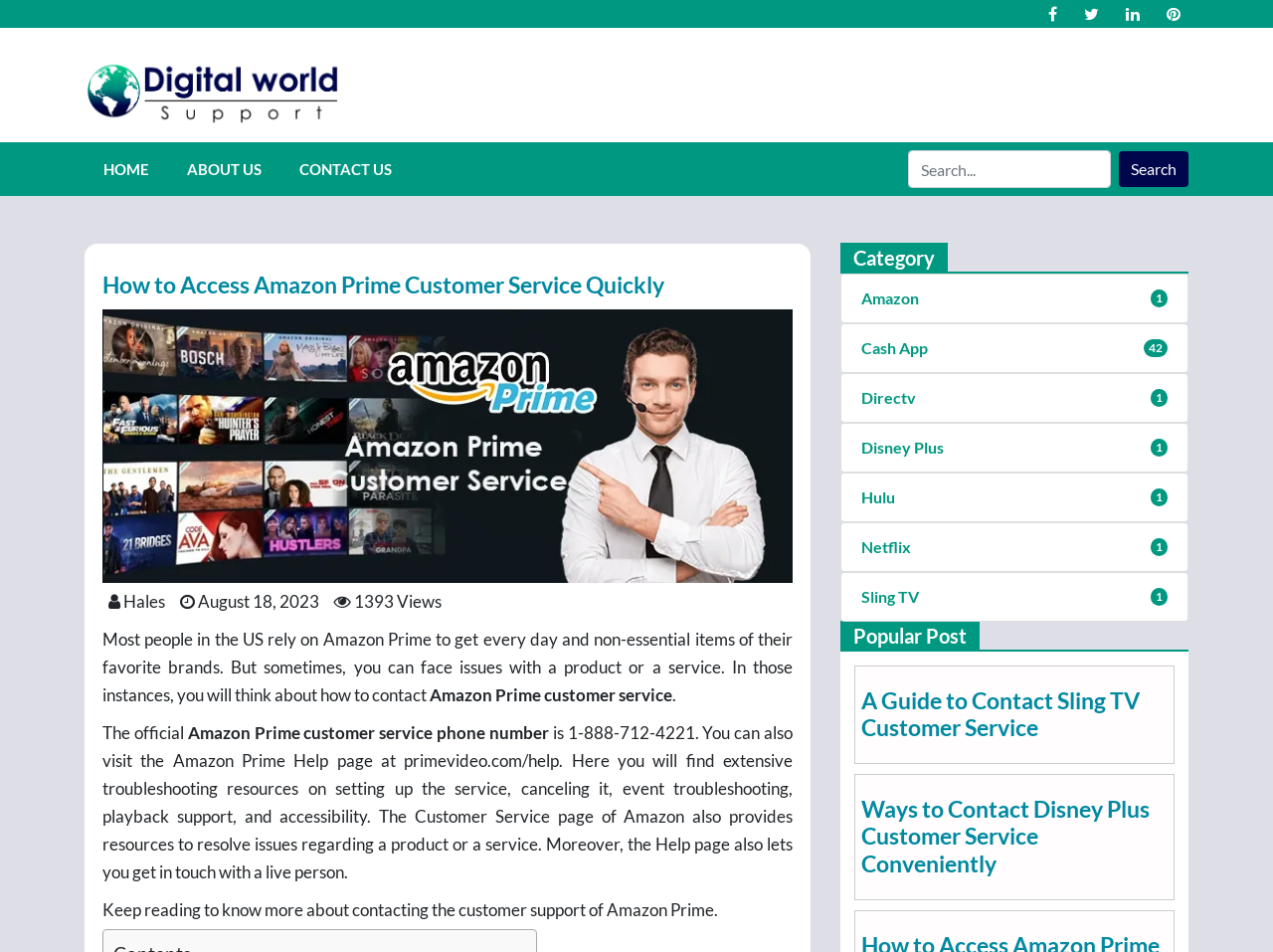Please extract the primary headline from the webpage.

How to Access Amazon Prime Customer Service Quickly